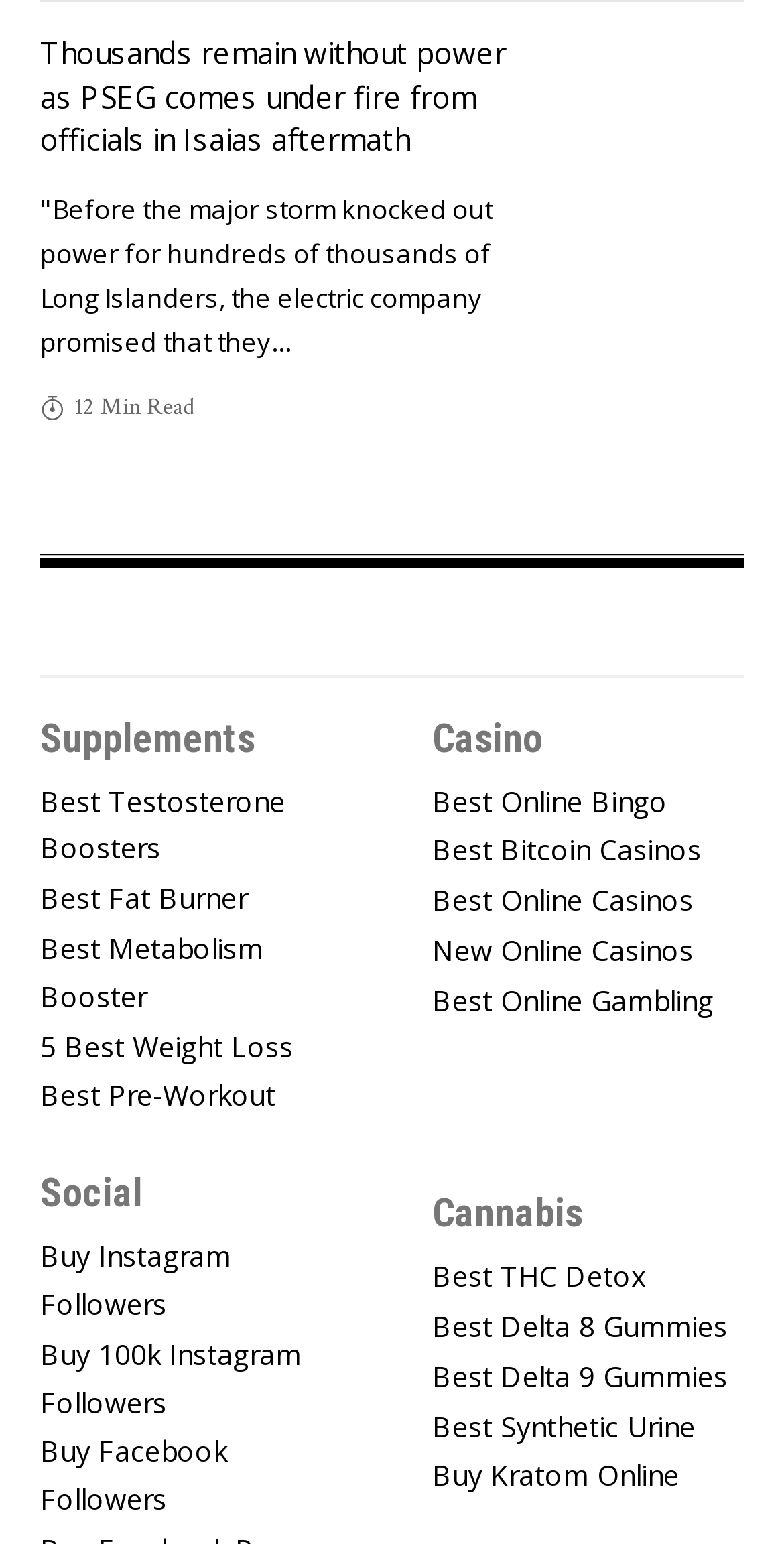What is the last link in the Cannabis category?
Use the information from the image to give a detailed answer to the question.

The last link element in the Cannabis category has the text 'Buy Kratom Online', which suggests that it is the last link in that category.